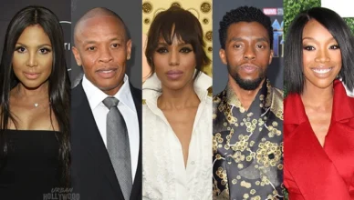Offer an in-depth caption for the image.

This image features a collage of prominent figures from the entertainment industry, showcasing a diverse group of talented individuals. On the left, Toni Braxton, renowned for her powerful voice and successful music career, exudes elegance in a chic black outfit. Next to her, Dr. Dre, the influential rapper and producer known for shaping hip-hop culture, presents a confident demeanor in a tailored suit. The central figure, Kerry Washington, acclaimed for her standout roles in television and film, draws attention with her striking appearance and stylish attire. Following her is the late Chadwick Boseman, celebrated for his iconic portrayals, including his role as Black Panther, radiating charisma in a bold, patterned shirt. Finally, Brandy Norwood, the beloved singer and actress, completes the group, displaying her signature style in a radiant red ensemble. This image captures a moment honoring their contributions to the arts and signifies their inclusion in the Hollywood Walk of Fame Class of 2024.